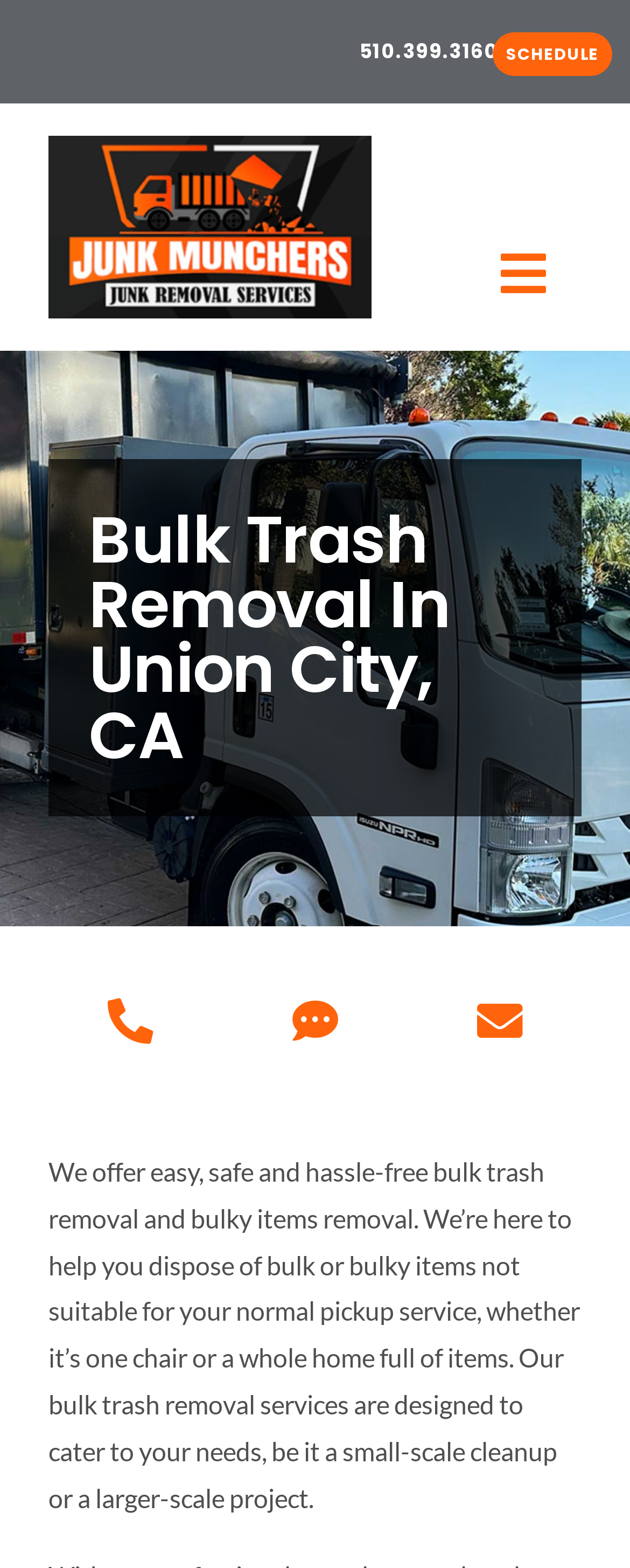Using the format (top-left x, top-left y, bottom-right x, bottom-right y), and given the element description, identify the bounding box coordinates within the screenshot: What We Take

[0.0, 0.34, 1.0, 0.396]